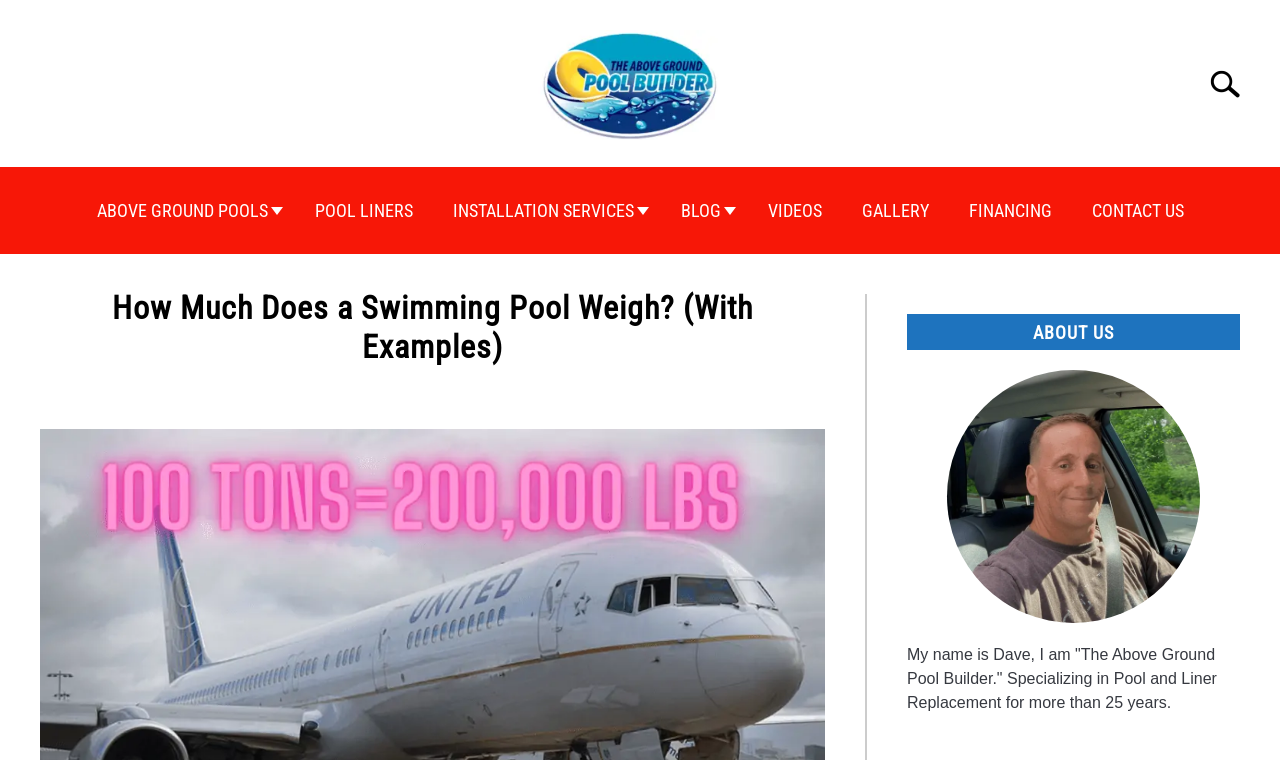Highlight the bounding box coordinates of the element you need to click to perform the following instruction: "search for something."

[0.93, 0.064, 1.0, 0.156]